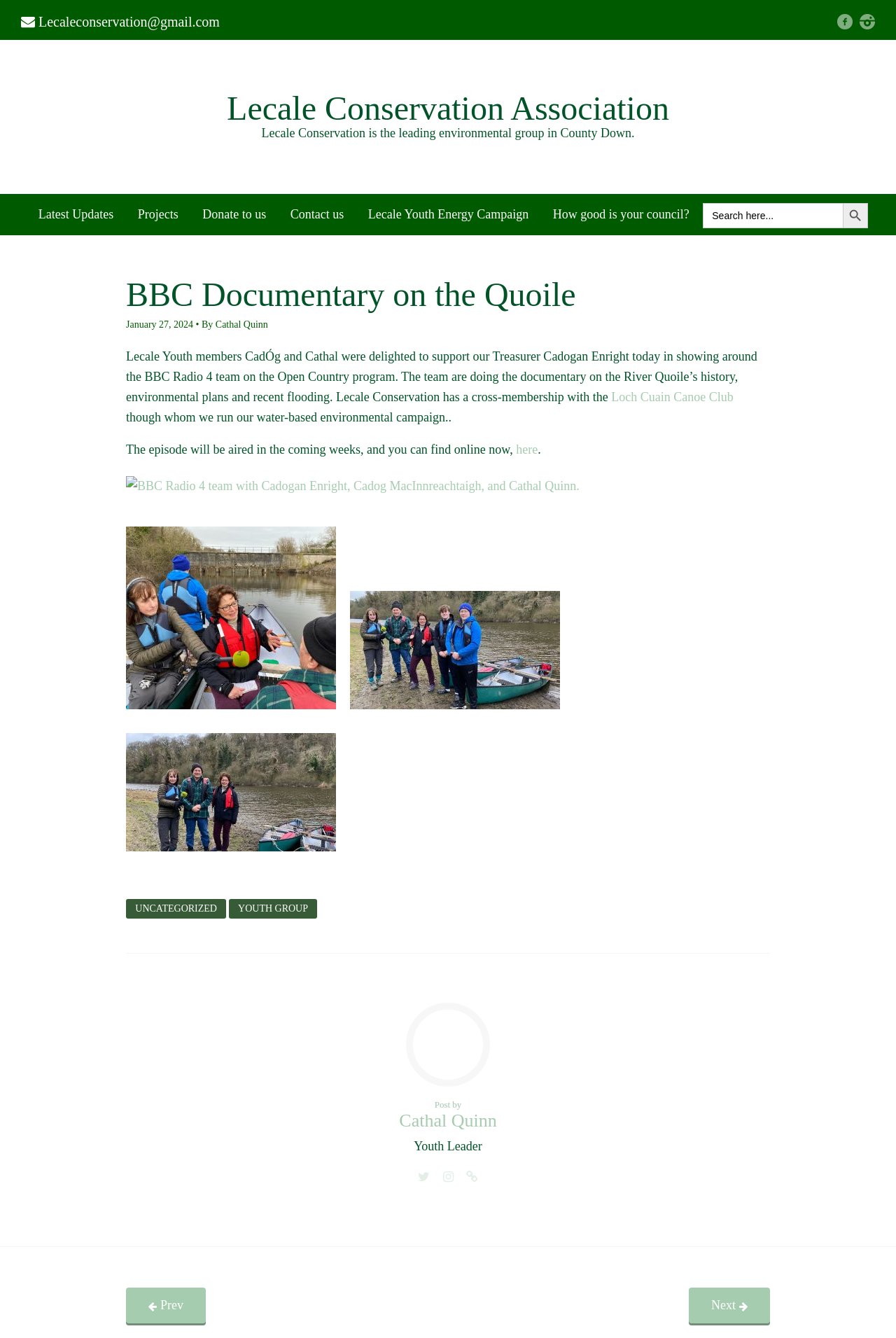Please provide a brief answer to the question using only one word or phrase: 
How many links are in the main navigation?

6